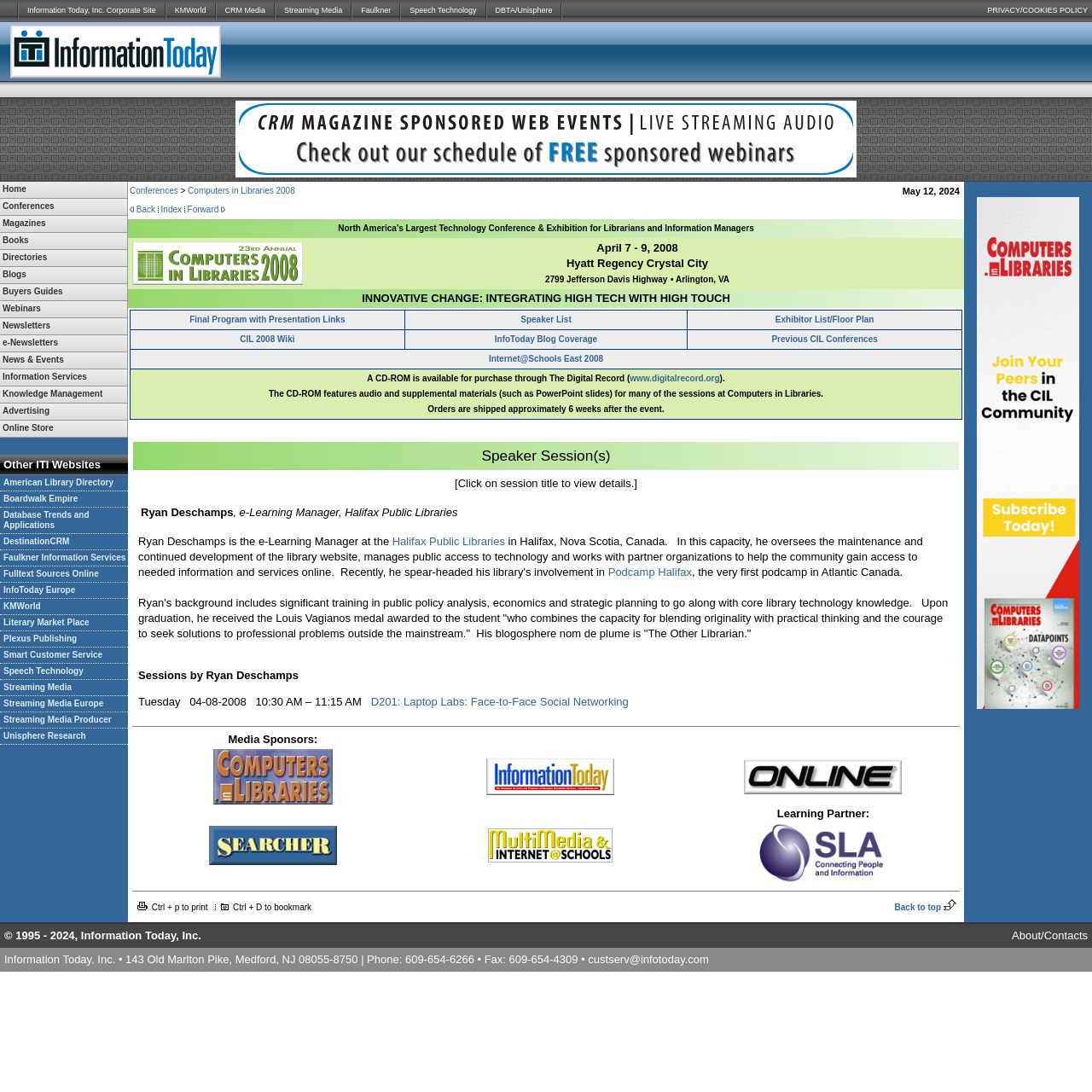Specify the bounding box coordinates of the element's area that should be clicked to execute the given instruction: "Click Magazines". The coordinates should be four float numbers between 0 and 1, i.e., [left, top, right, bottom].

[0.0, 0.198, 0.116, 0.212]